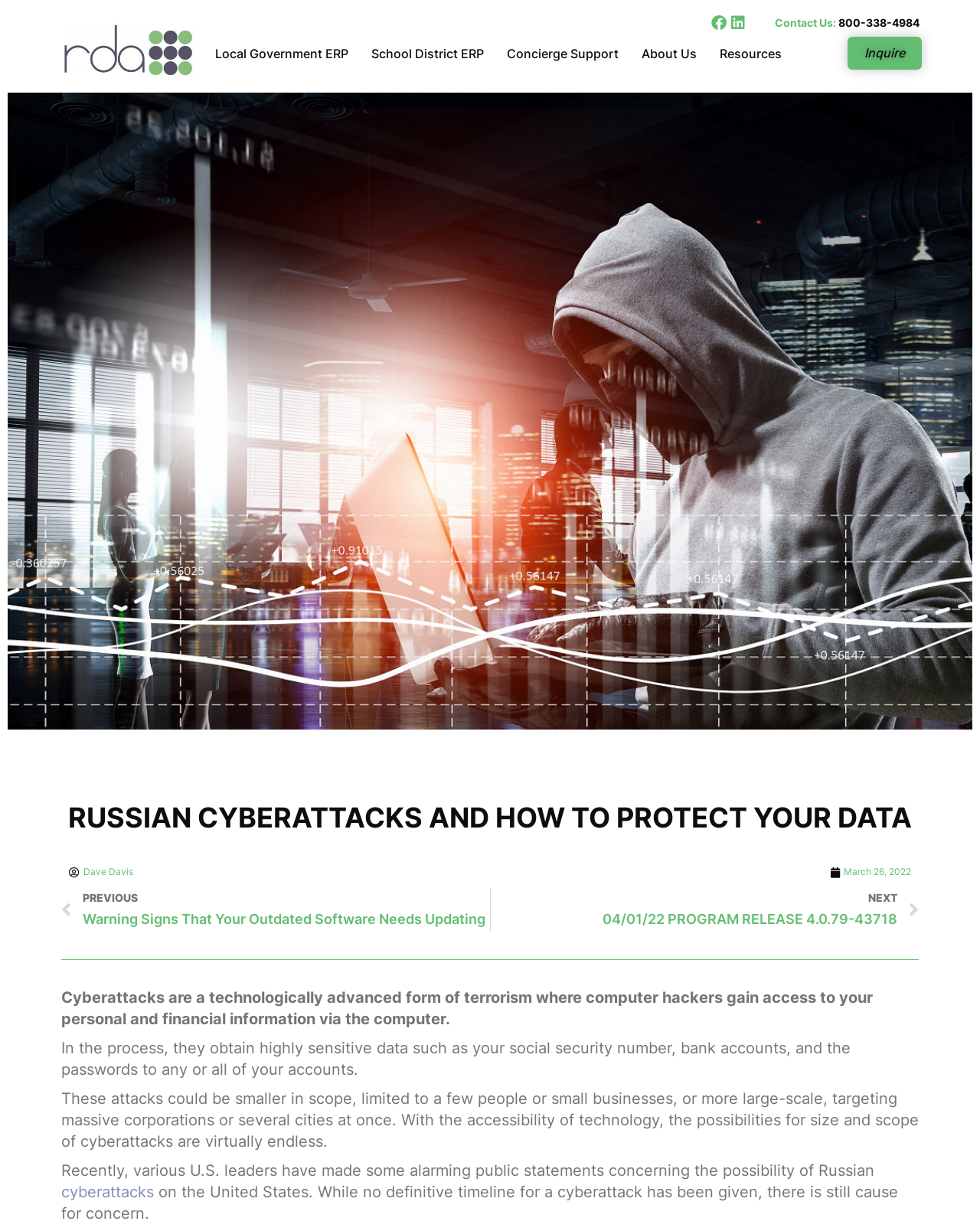Please mark the clickable region by giving the bounding box coordinates needed to complete this instruction: "Click the CONTACT link".

None